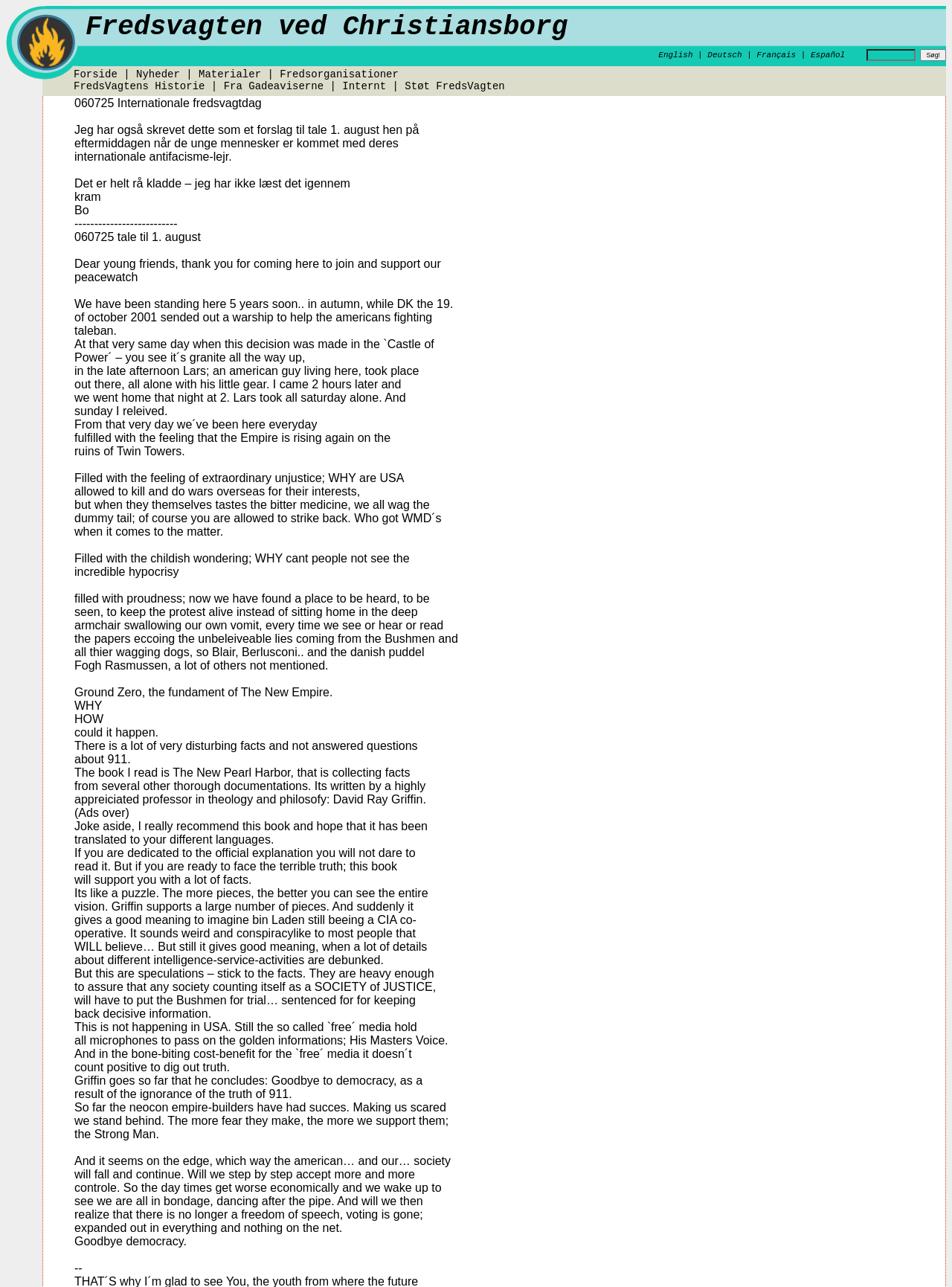Please determine and provide the text content of the webpage's heading.

Fredsvagten ved Christiansborg